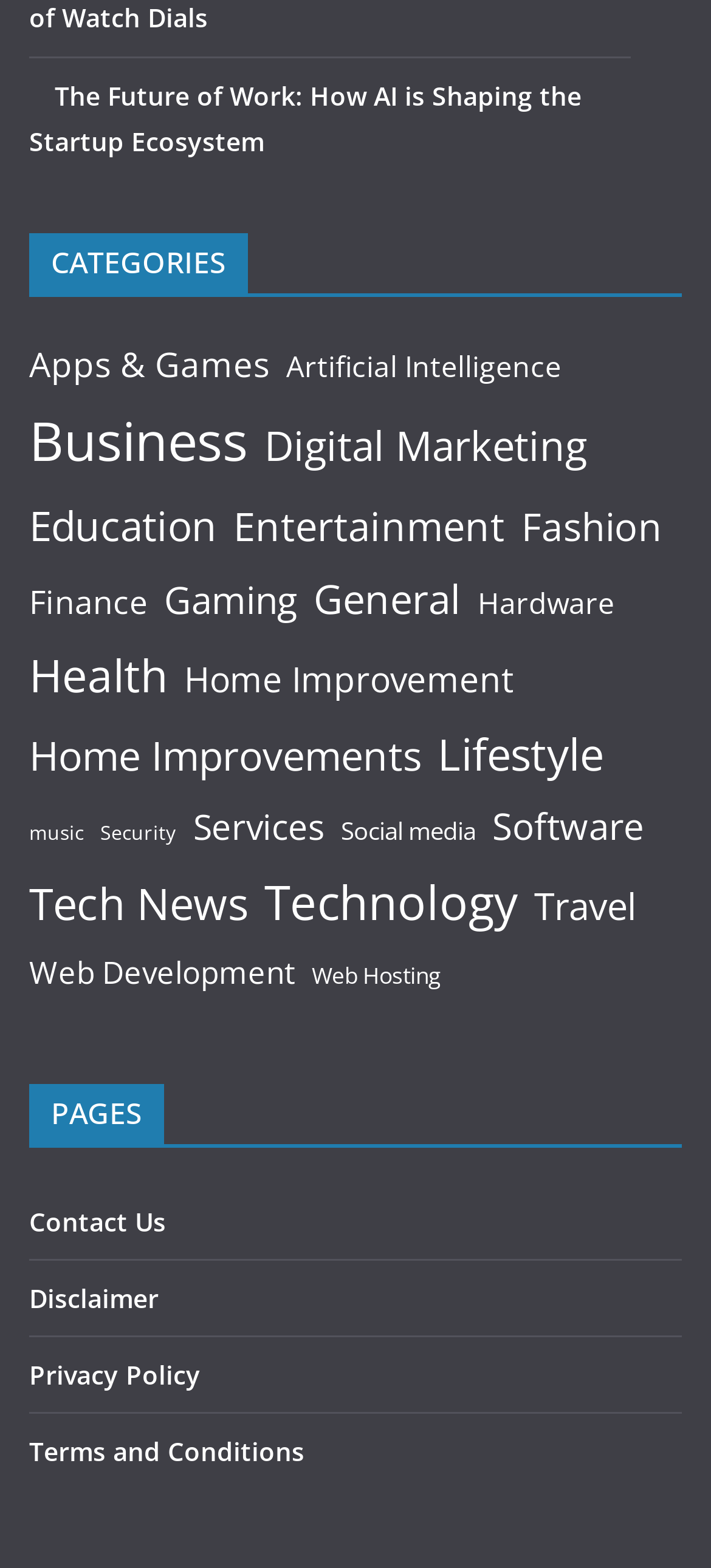Identify the bounding box for the UI element described as: "Contact Us". Ensure the coordinates are four float numbers between 0 and 1, formatted as [left, top, right, bottom].

[0.041, 0.767, 0.233, 0.79]